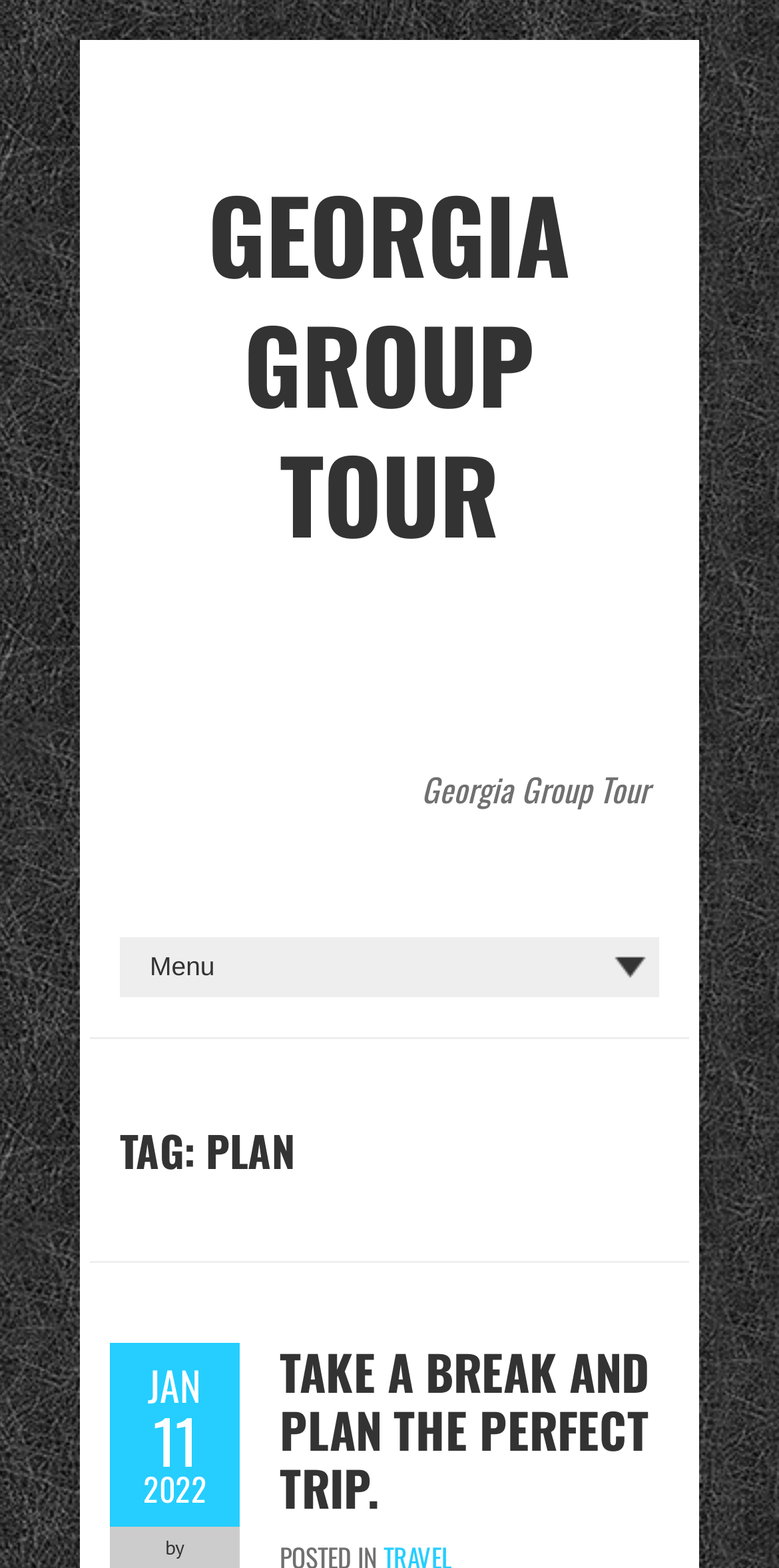Summarize the webpage in an elaborate manner.

The webpage is about planning a group tour in Georgia. At the top, there is a prominent link and heading with the title "GEORGIA GROUP TOUR", which spans most of the width of the page. Below this title, there is a combobox on the left side of the page, which is not expanded. 

On the right side of the page, there is a heading "TAG: PLAN" positioned above a link "JAN 11 2022" and a static text "by" which is placed at the bottom right corner of the page. 

Further down, there is a heading "TAKE A BREAK AND PLAN THE PERFECT TRIP." which is centered on the page, with a link of the same text positioned slightly above it.